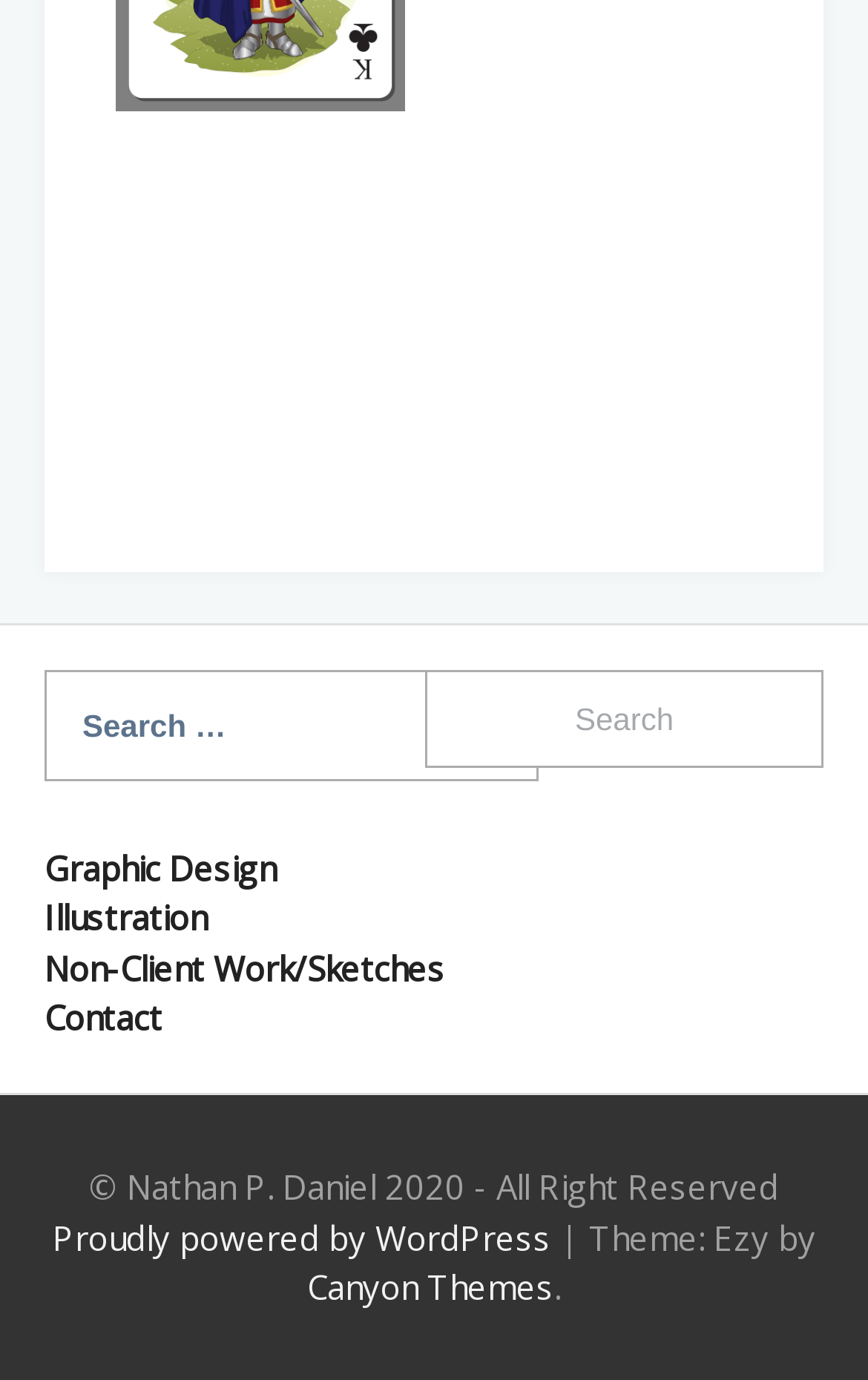What is the theme of the website?
Kindly offer a comprehensive and detailed response to the question.

The theme of the website is mentioned at the bottom of the webpage, where it says 'Theme: Ezy by Canyon Themes'.